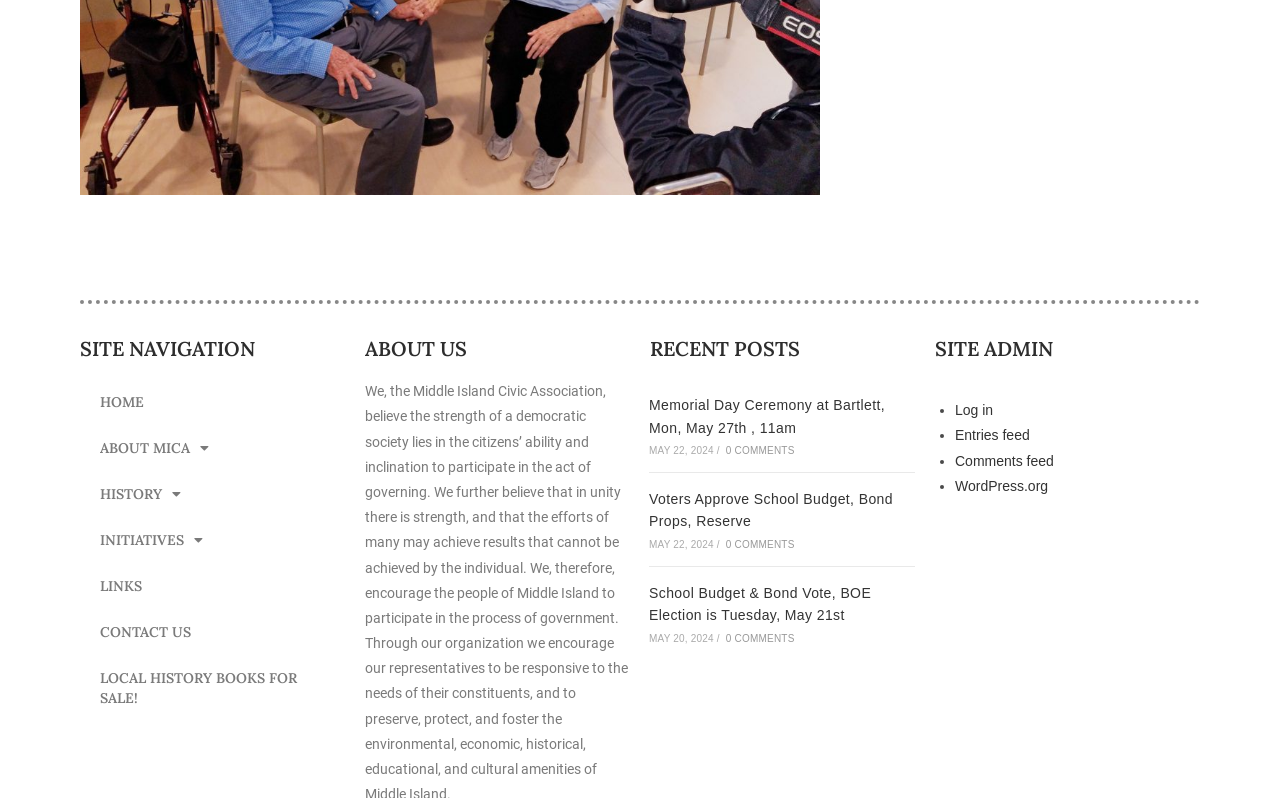Please find the bounding box for the UI element described by: "Join Us".

None